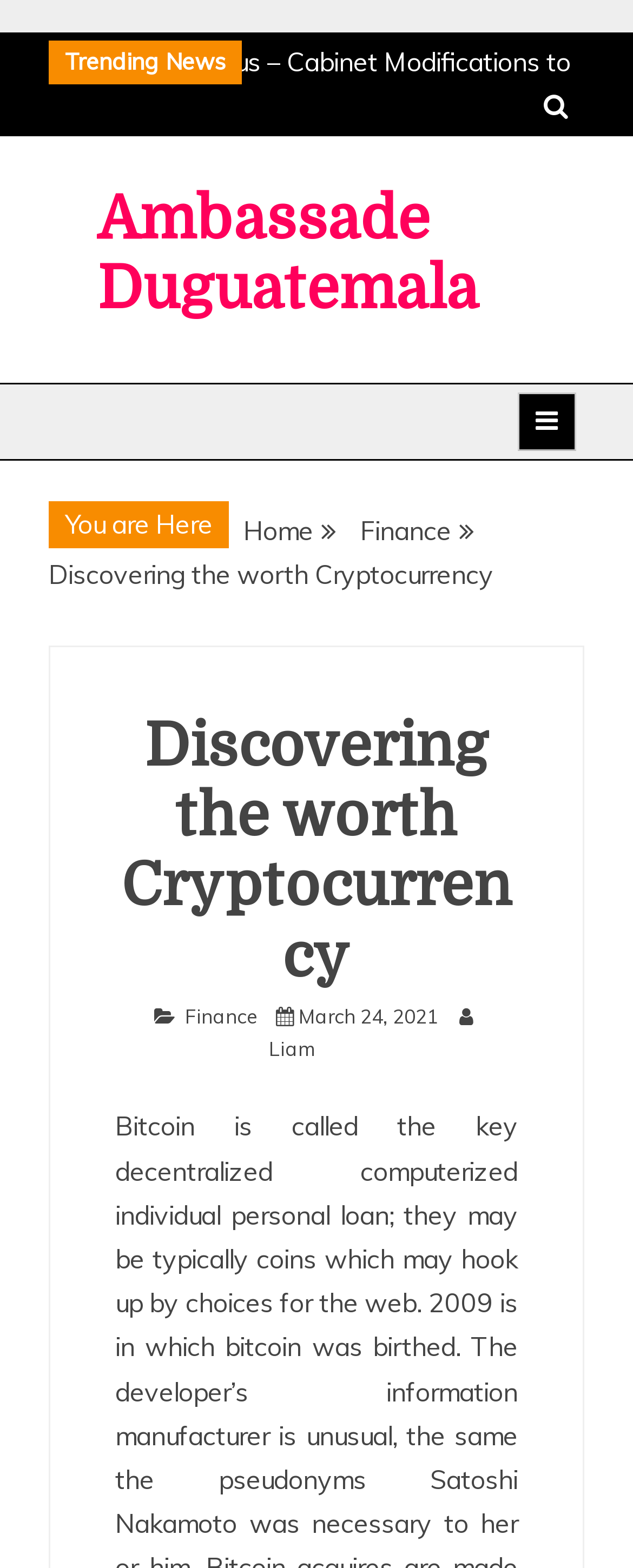Identify the bounding box coordinates of the element to click to follow this instruction: 'Expand primary menu'. Ensure the coordinates are four float values between 0 and 1, provided as [left, top, right, bottom].

[0.818, 0.25, 0.91, 0.287]